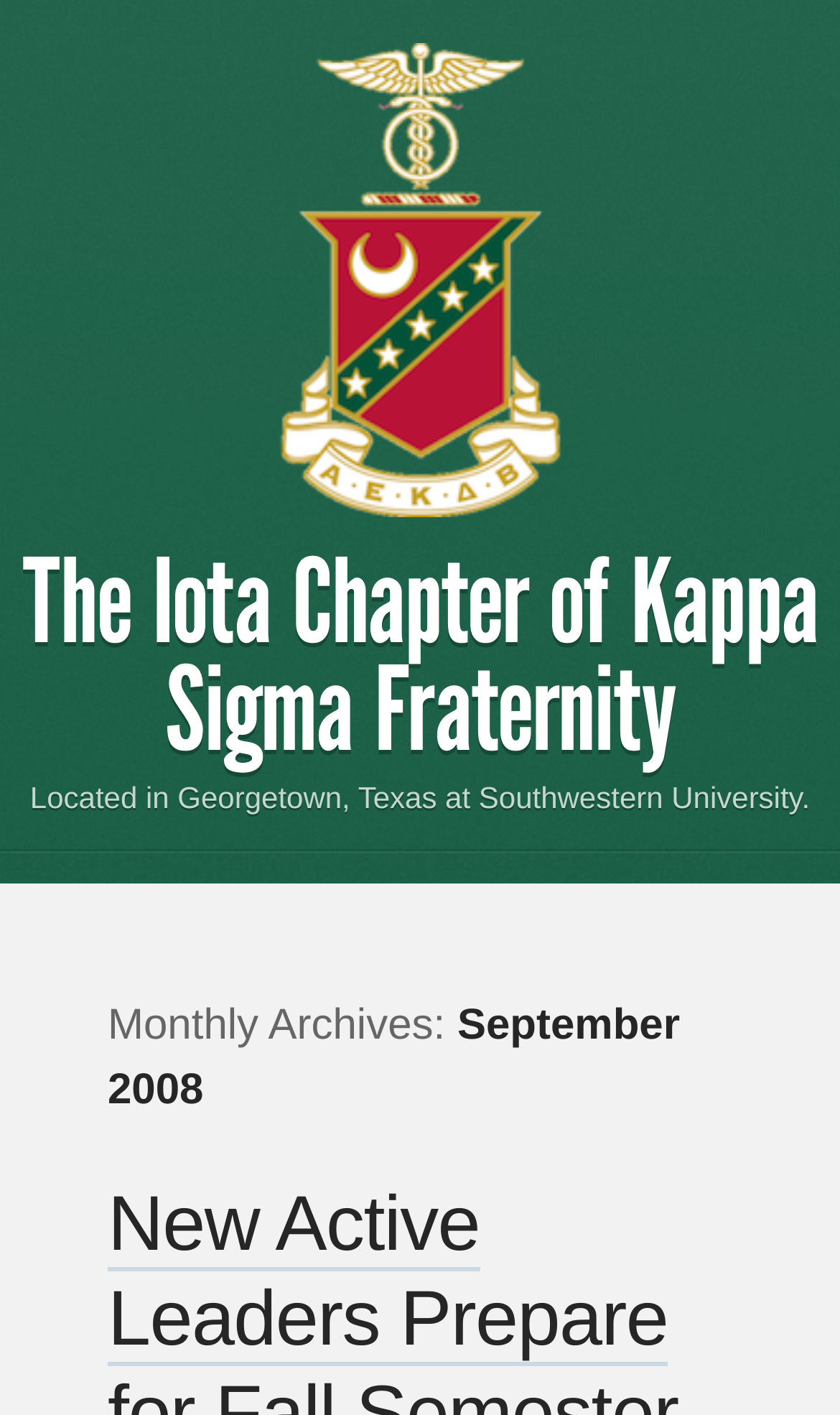Identify the first-level heading on the webpage and generate its text content.

The Iota Chapter of Kappa Sigma Fraternity